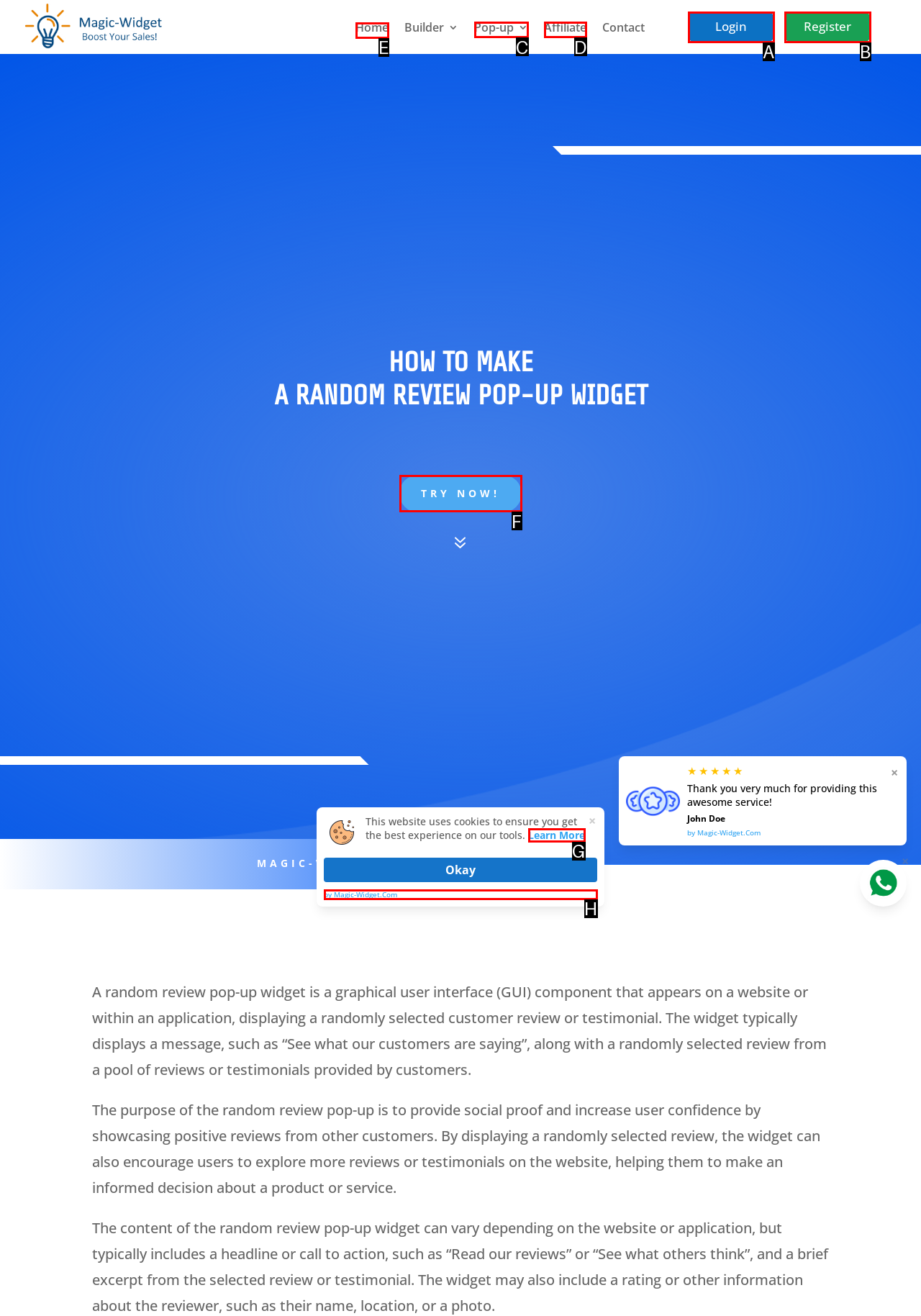Point out the UI element to be clicked for this instruction: Read about Microsoft uses SmartGlass to connect screens. Provide the answer as the letter of the chosen element.

None